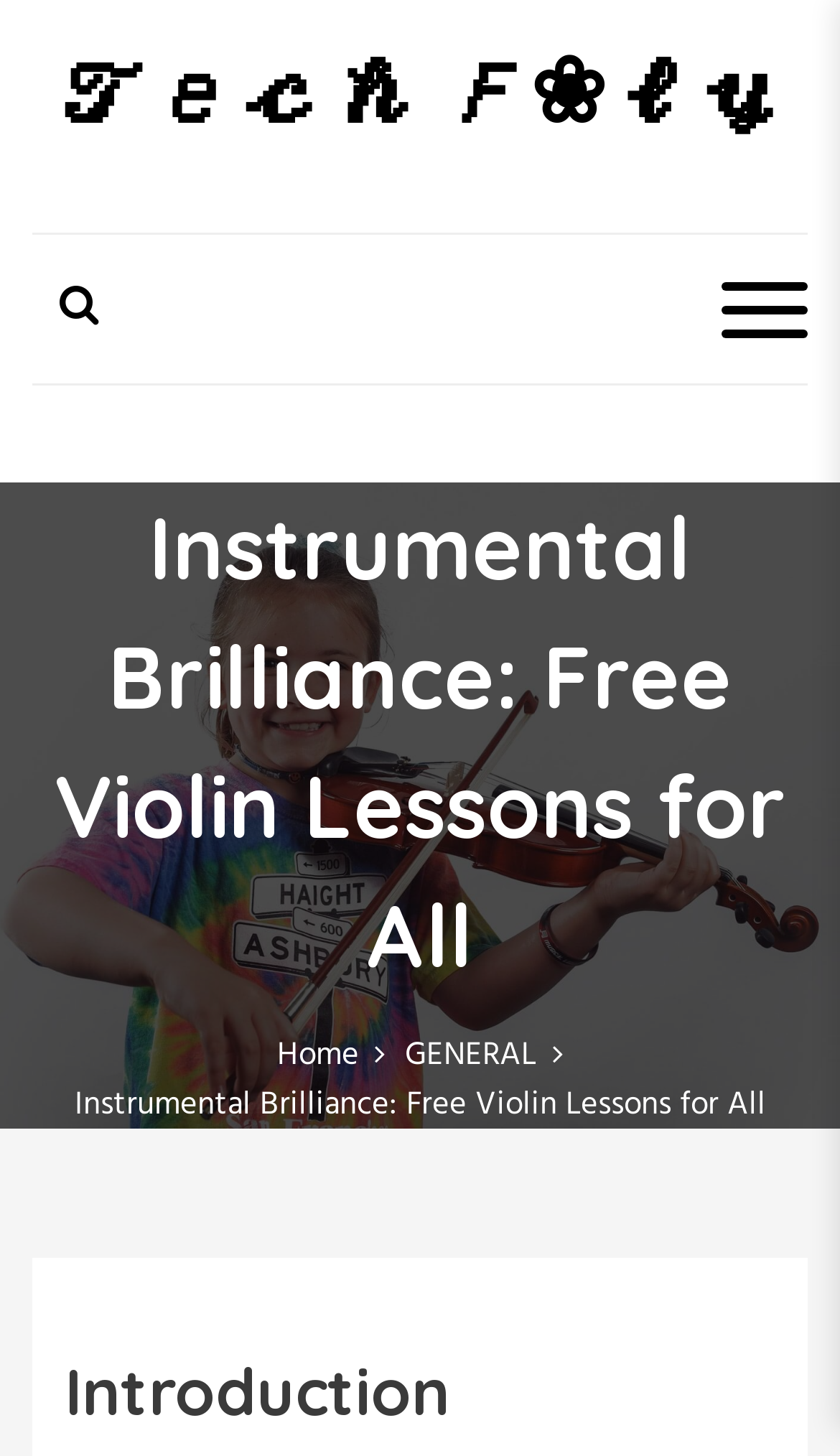What is the current page?
Refer to the image and provide a thorough answer to the question.

The current page is the 'Introduction' page, as indicated by the heading 'Introduction' with a bounding box coordinate of [0.077, 0.923, 0.923, 0.99], which suggests that it is a prominent element on the page.